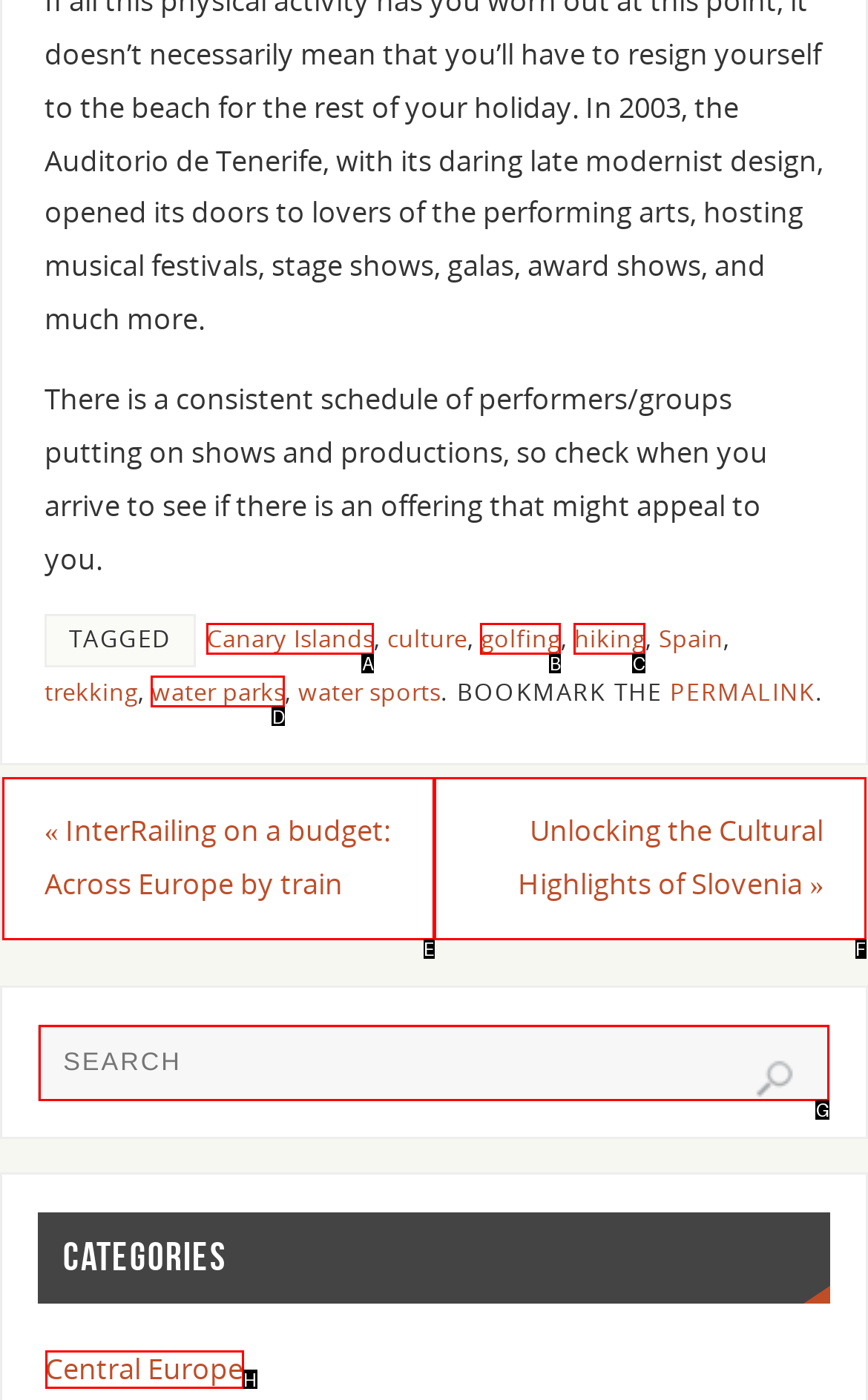Find the HTML element that matches the description provided: Twitter
Answer using the corresponding option letter.

None